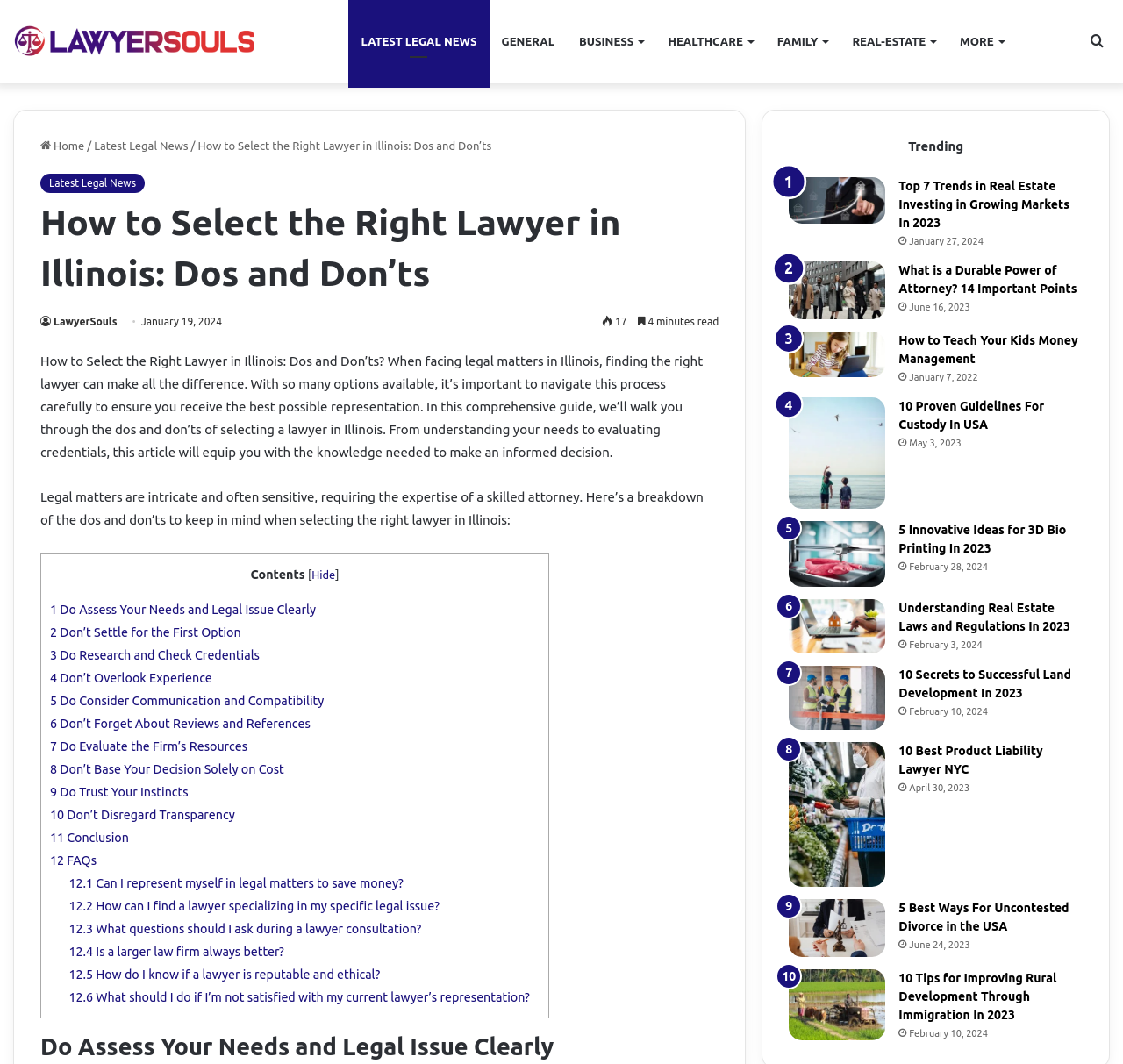Please identify the primary heading on the webpage and return its text.

How to Select the Right Lawyer in Illinois: Dos and Don’ts